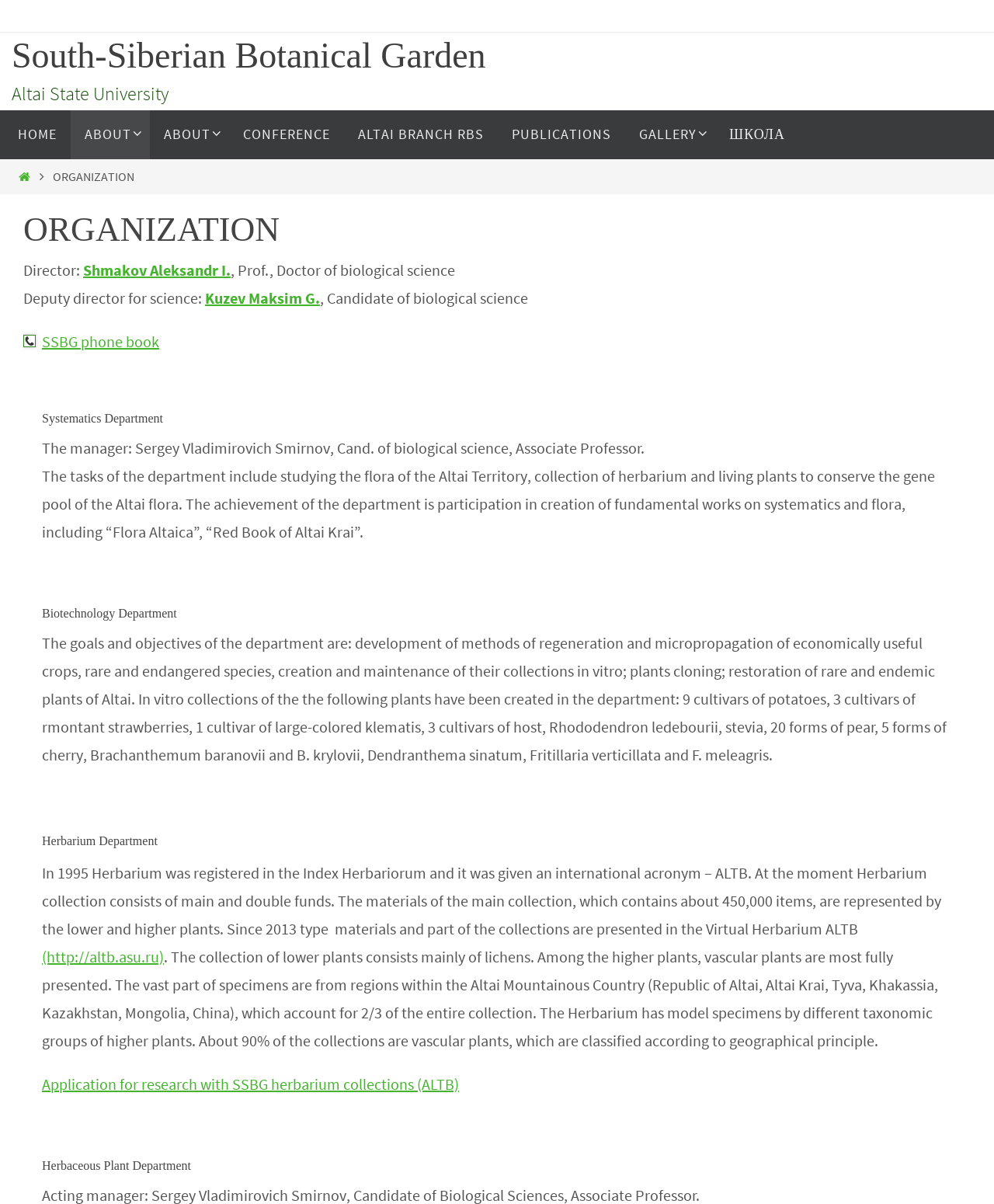Create a detailed narrative describing the layout and content of the webpage.

The webpage is about the South-Siberian Botanical Garden, an organization affiliated with Altai State University. At the top, there is a navigation menu with links to different sections, including "HOME", "ABOUT", "CONFERENCE", "ALTAI BRANCH RBS", "PUBLICATIONS", "GALLERY", and "ШКОЛА" (which means "SCHOOL" in Russian).

Below the navigation menu, there is a heading that reads "ORGANIZATION" and a brief description of the botanical garden's director, Shmakov Aleksandr I., and deputy director for science, Kuzev Maksim G. Their names are accompanied by their titles and academic degrees.

To the left of the director's information, there is a small image of a phone and a link to the SSBG phone book. Next to the image, there is a block of text that describes the Systematics Department, which is responsible for studying the flora of the Altai Territory and collecting herbarium and living plants to conserve the gene pool of the Altai flora.

Below the Systematics Department description, there are two more blocks of text that describe the Biotechnology Department and the Herbarium Department, respectively. The Biotechnology Department is involved in developing methods of regeneration and micropropagation of economically useful crops, rare and endangered species, and creating in vitro collections of plants. The Herbarium Department has a collection of about 450,000 items, including lower and higher plants, and provides access to its collections through the Virtual Herbarium ALTB.

The webpage also includes links to external resources, such as the Virtual Herbarium ALTB and an application for research with SSBG herbarium collections.